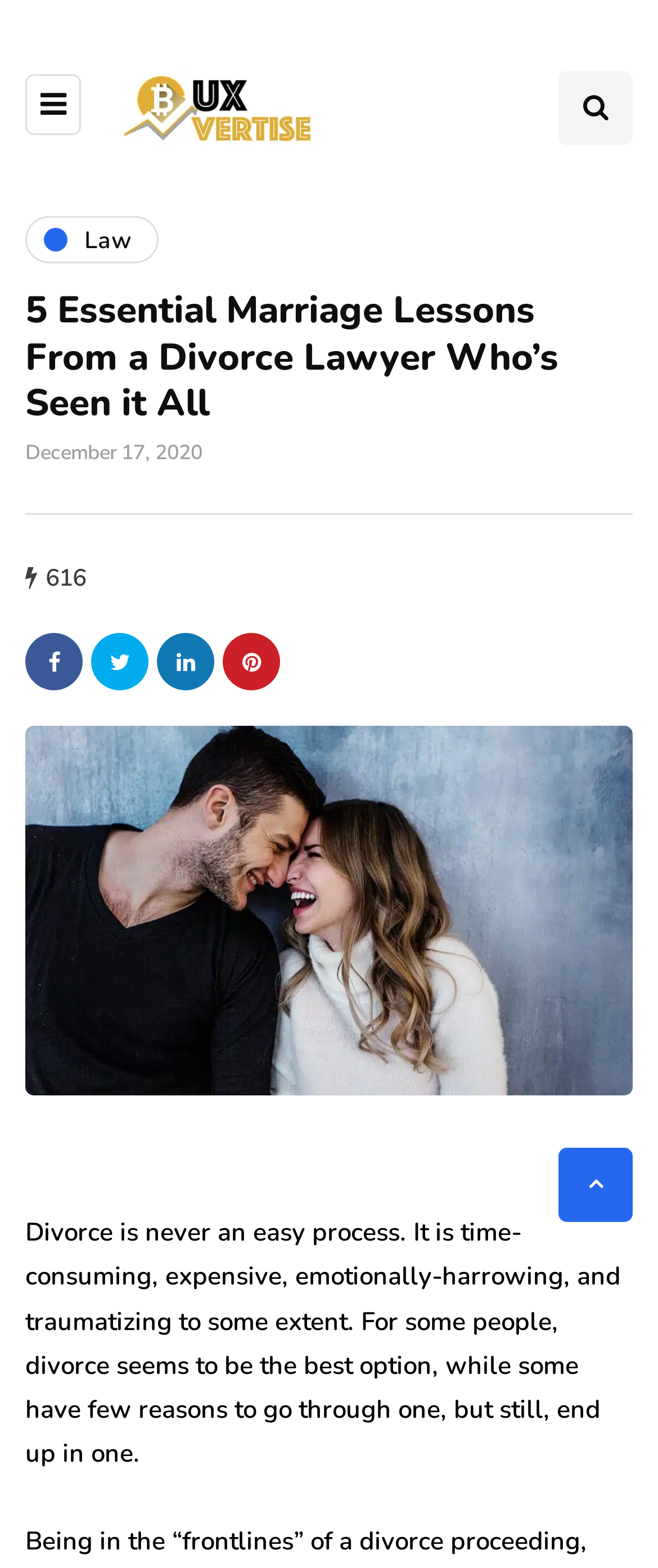Kindly determine the bounding box coordinates for the area that needs to be clicked to execute this instruction: "Read the article about marriage lessons".

[0.038, 0.184, 0.962, 0.273]